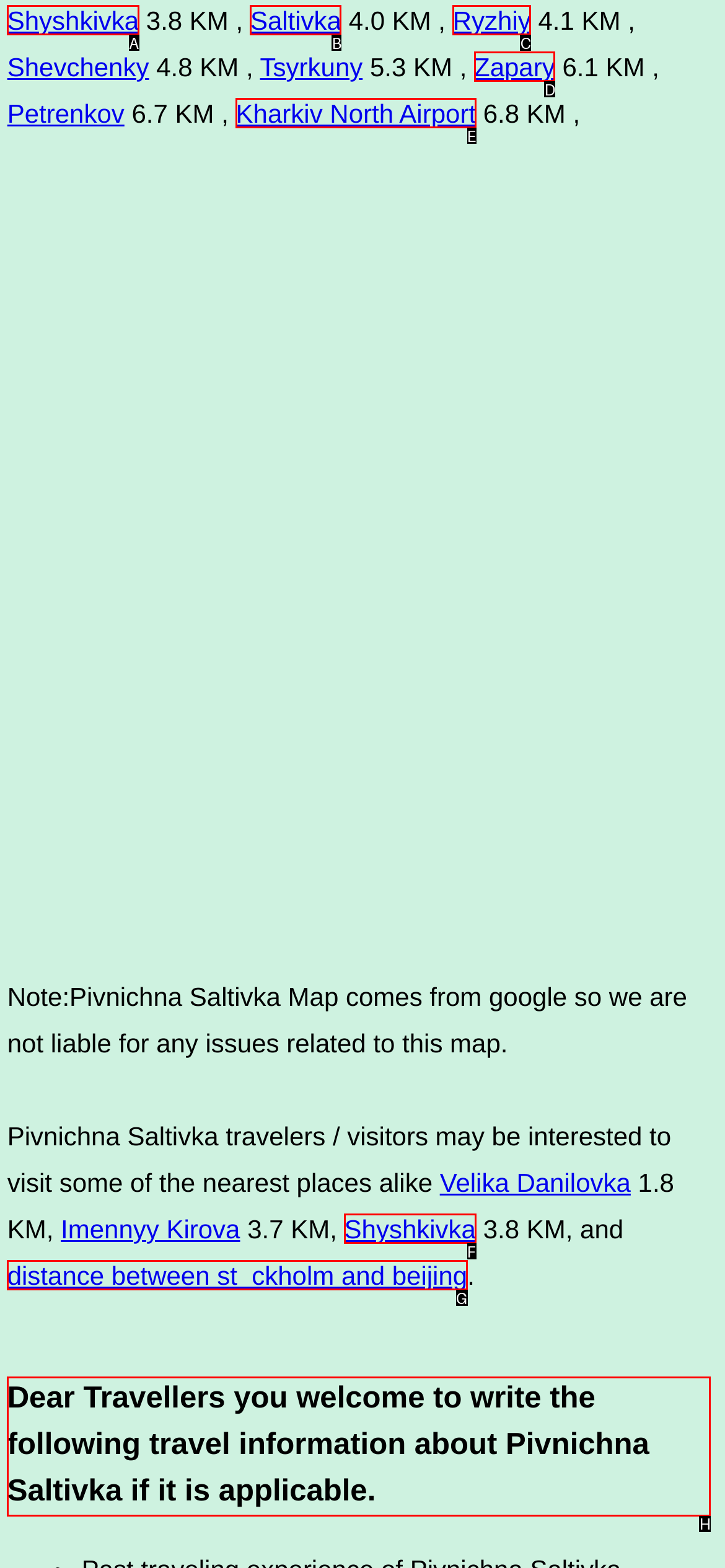Select the appropriate bounding box to fulfill the task: Write travel information about Pivnichna Saltivka Respond with the corresponding letter from the choices provided.

H